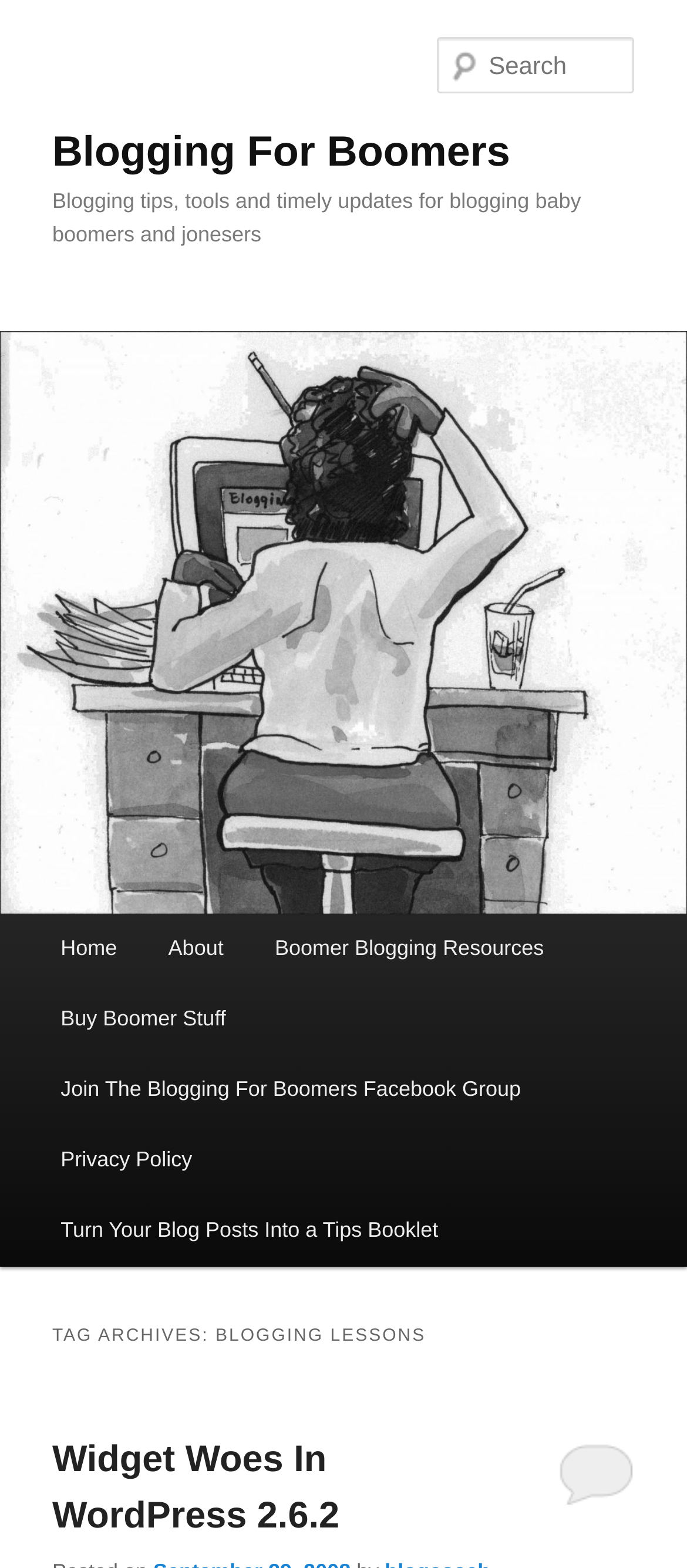Given the element description Boomer Blogging Resources, specify the bounding box coordinates of the corresponding UI element in the format (top-left x, top-left y, bottom-right x, bottom-right y). All values must be between 0 and 1.

[0.363, 0.584, 0.829, 0.628]